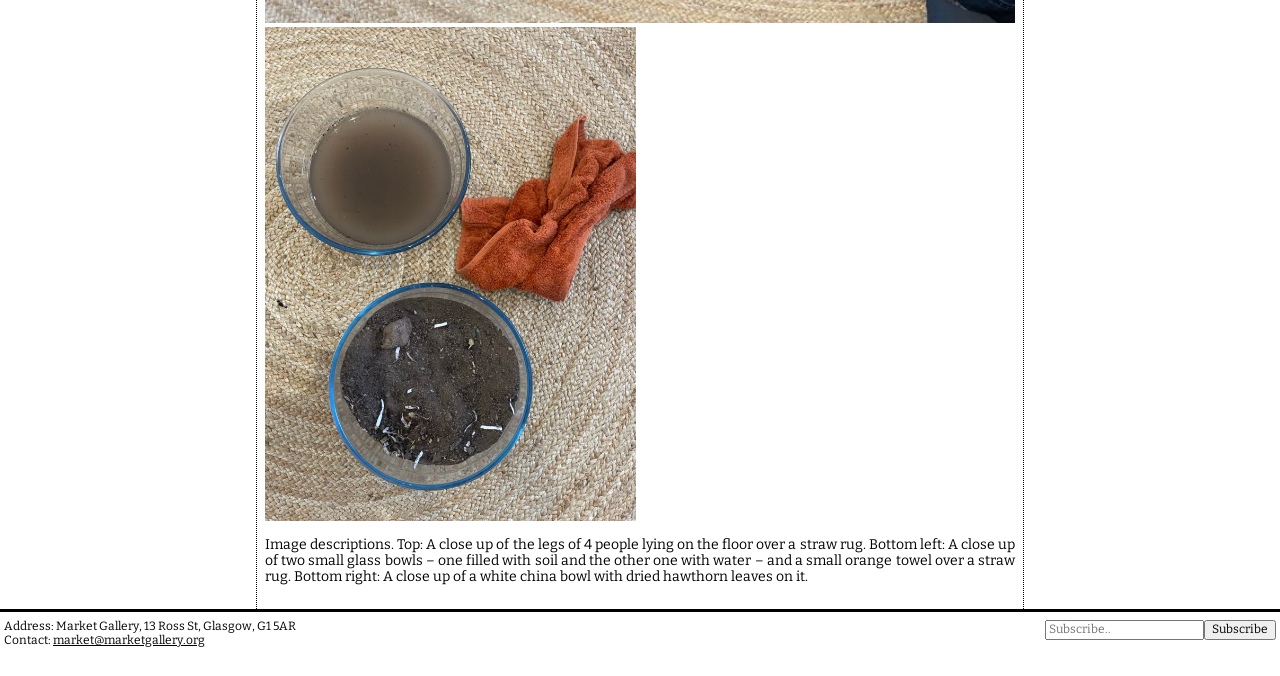Using the webpage screenshot, locate the HTML element that fits the following description and provide its bounding box: "name="subscribe" value="Subscribe"".

[0.941, 0.918, 0.997, 0.947]